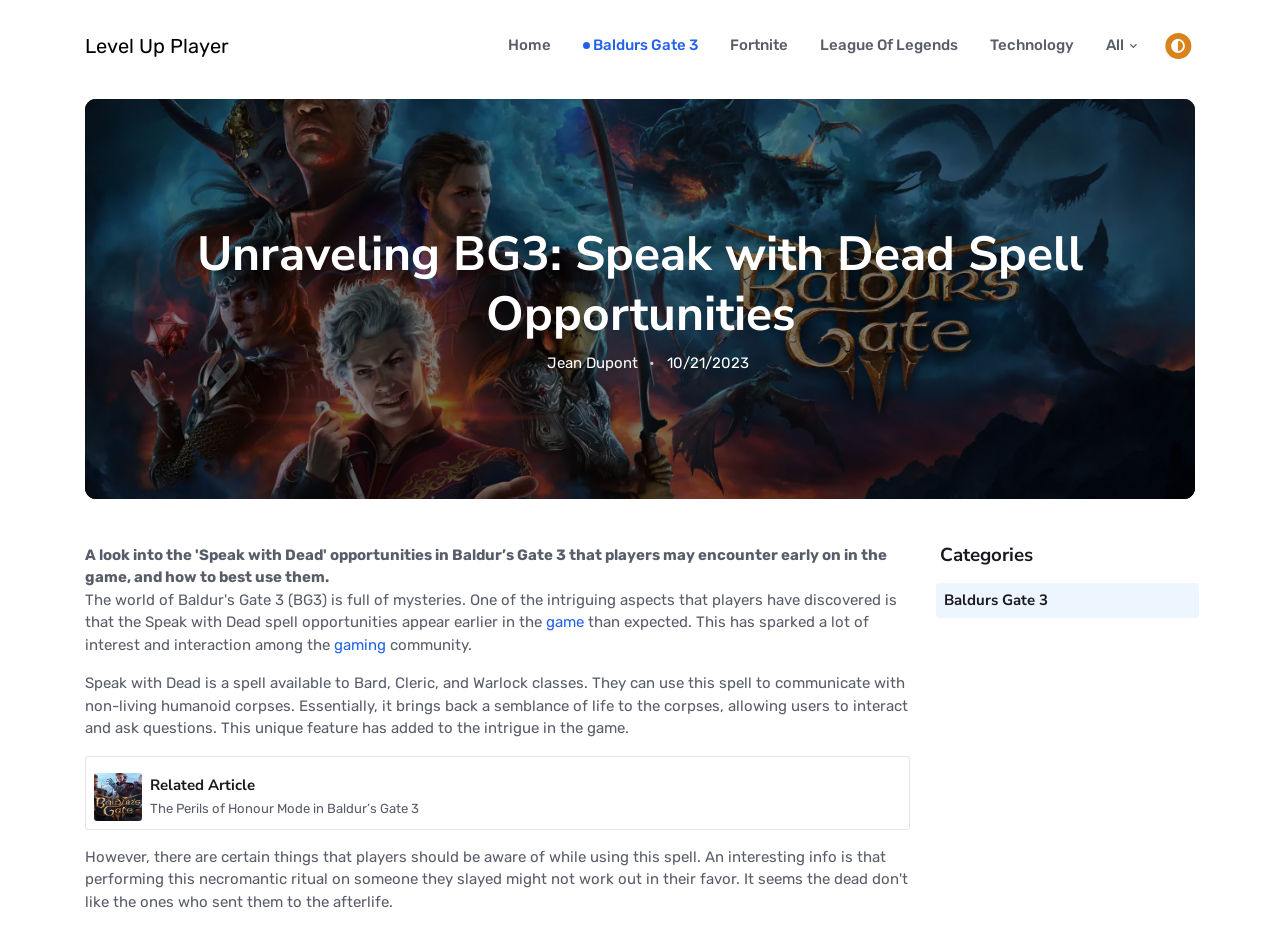Give a detailed account of the webpage.

This webpage is about gaming and game news, specifically focused on Baldur's Gate 3. At the top, there is a navigation menu with links to "Level Up Player", "Home", "Baldurs Gate 3", "Fortnite", "League Of Legends", "Technology", and "All". 

Below the navigation menu, there is a button with an icon, which is located at the top-right corner of the page. When expanded, it reveals a section with a heading "Unraveling BG3: Speak with Dead Spell Opportunities" and a subheading with the author's name "Jean Dupont" and the date "10/21/2023". 

The main content of the page is an article about the "Speak with Dead" spell in Baldur's Gate 3, which allows players to communicate with non-living humanoid corpses. The article is divided into several paragraphs, with links to related topics such as "game" and "gaming". 

To the right of the article, there is a related article section with an image and a heading "The Perils of Honour Mode in Baldur’s Gate 3". 

At the bottom of the page, there is a section with categories, including "Baldurs Gate 3", which has a link to the same topic.